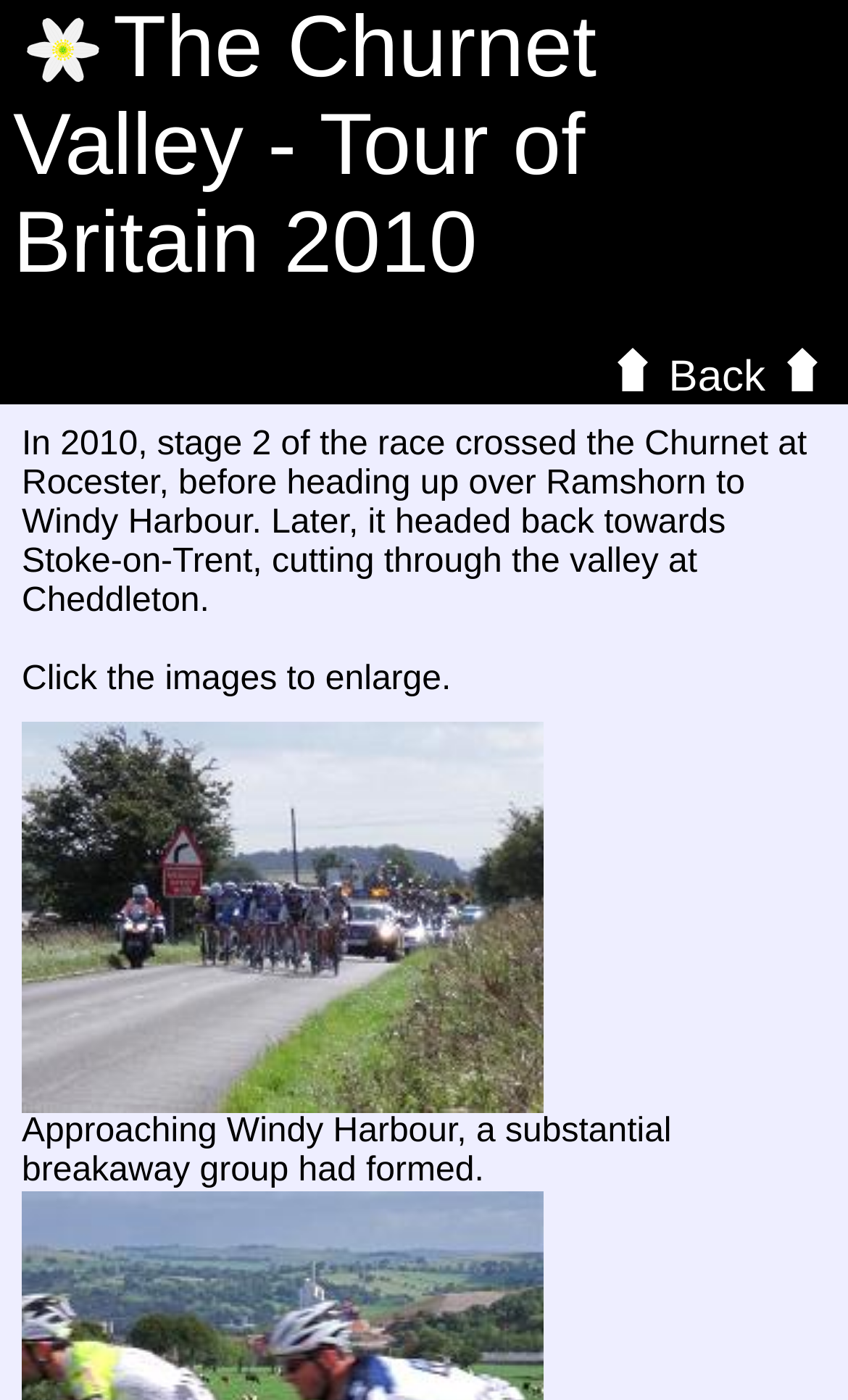What is the description of the breakaway group?
Using the visual information from the image, give a one-word or short-phrase answer.

Substantial